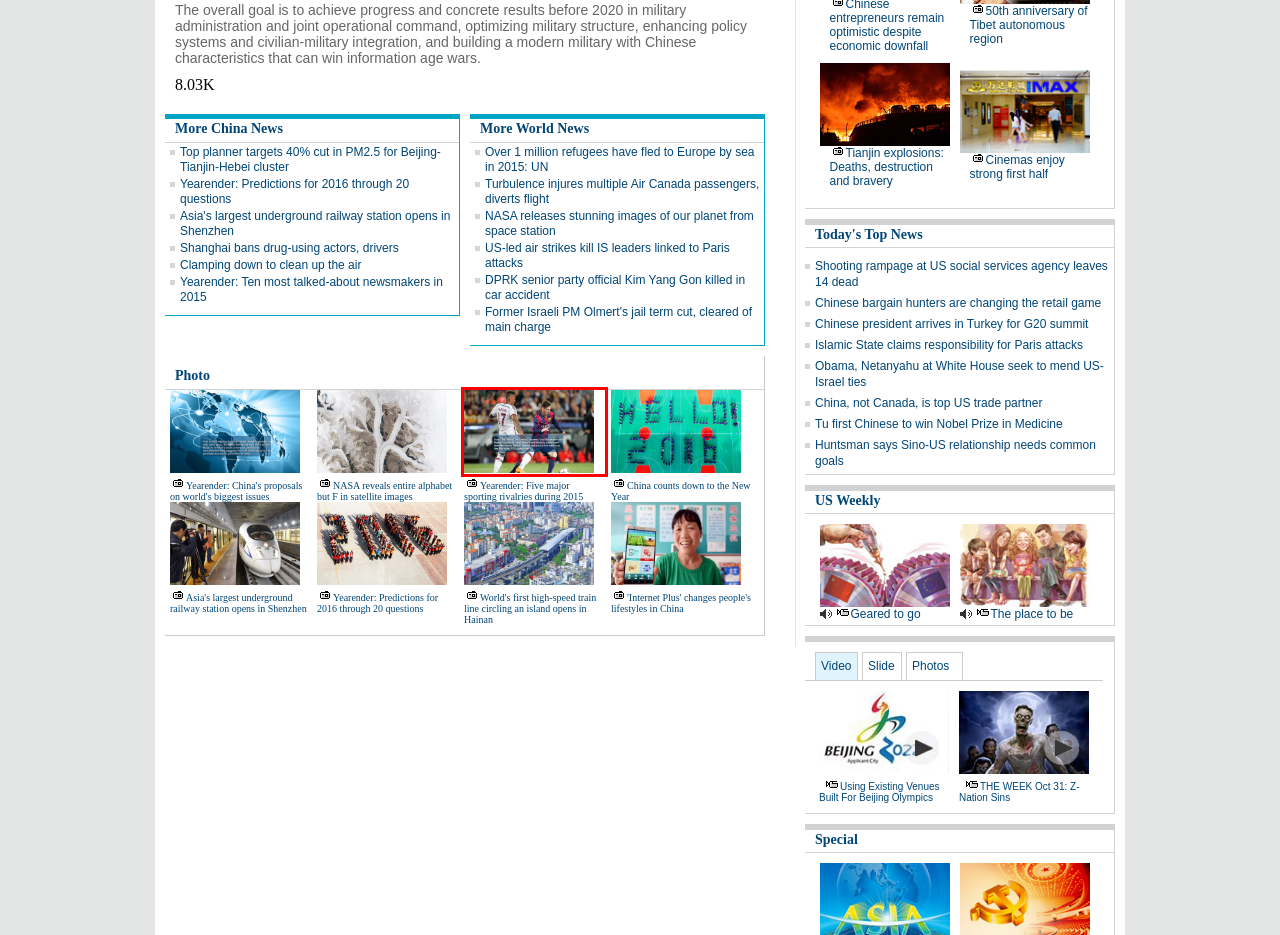Examine the screenshot of a webpage with a red rectangle bounding box. Select the most accurate webpage description that matches the new webpage after clicking the element within the bounding box. Here are the candidates:
A. Tianjin explosions: Deaths, destruction and bravery
B. Heritage - USA - Chinadaily.com.cn
C. Turbulence injures multiple Air Canada passengers, diverts flight
 - World - Chinadaily.com.cn
D. Other Sports - USA - Chinadaily.com.cn
E. China's proposals on world's biggest issues in 2015
F. Over 1 million refugees have fled to Europe by sea in 2015: UN
 - World - Chinadaily.com.cn
G. Five major sporting rivalries during 2015
H. Former Israeli PM Olmert's jail term cut, cleared of main charge
 - World - Chinadaily.com.cn

G